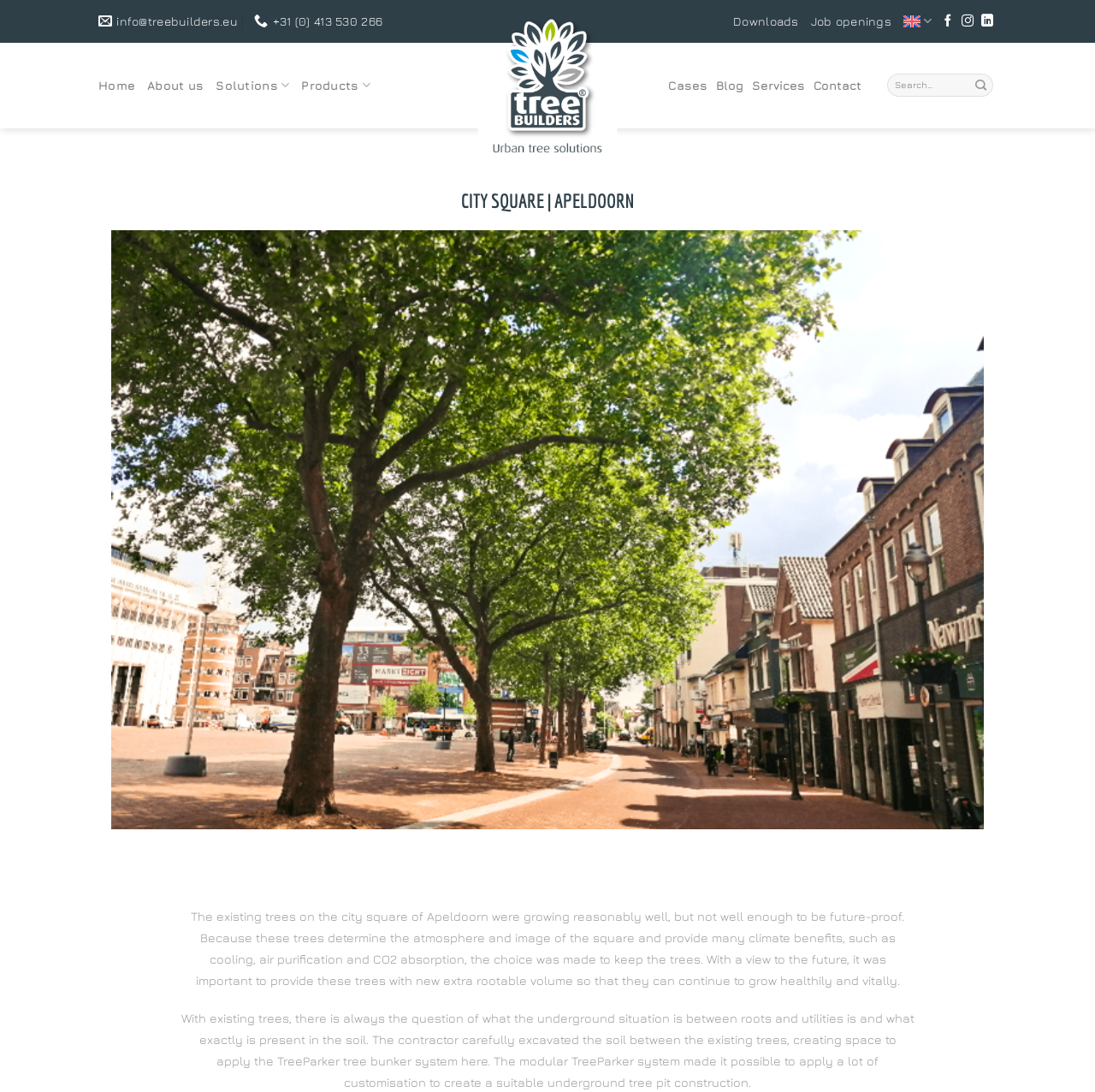Answer in one word or a short phrase: 
What is the name of the company?

TreeBuilders